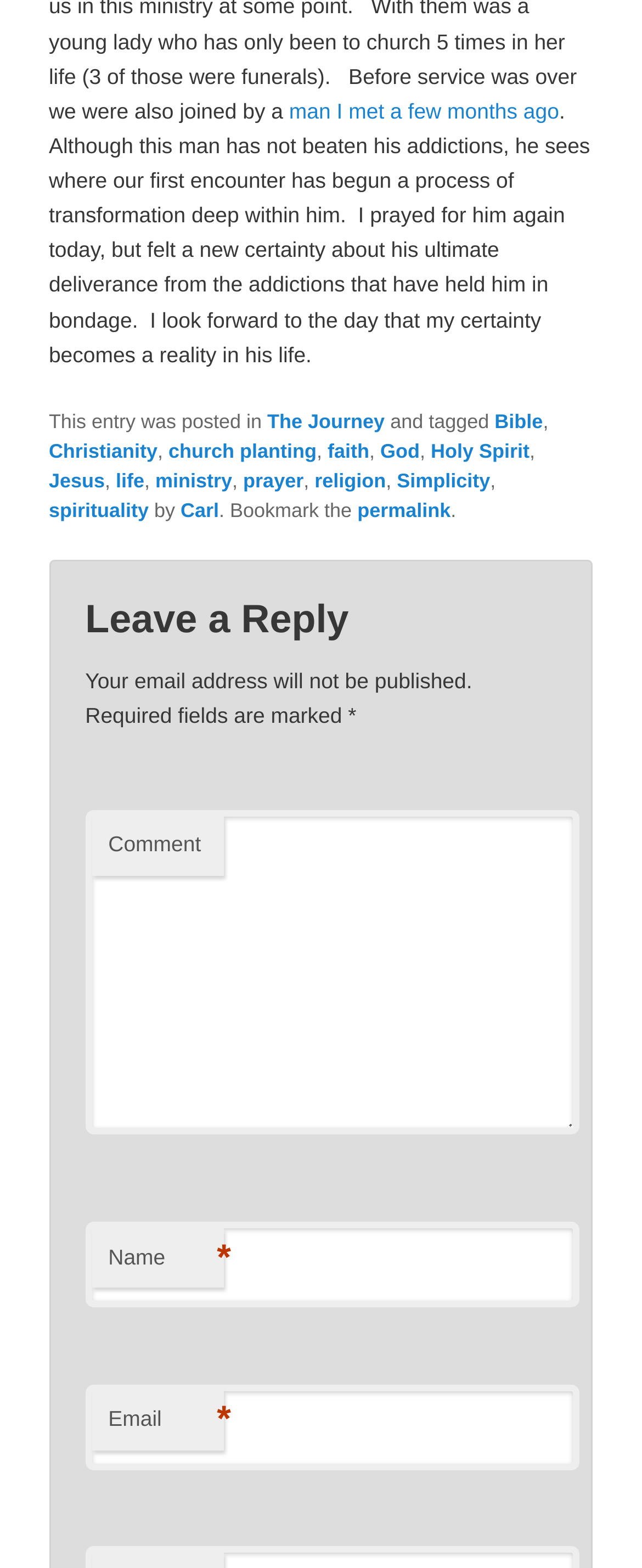Pinpoint the bounding box coordinates of the element to be clicked to execute the instruction: "Click the link to view the post category 'The Journey'".

[0.416, 0.261, 0.599, 0.276]